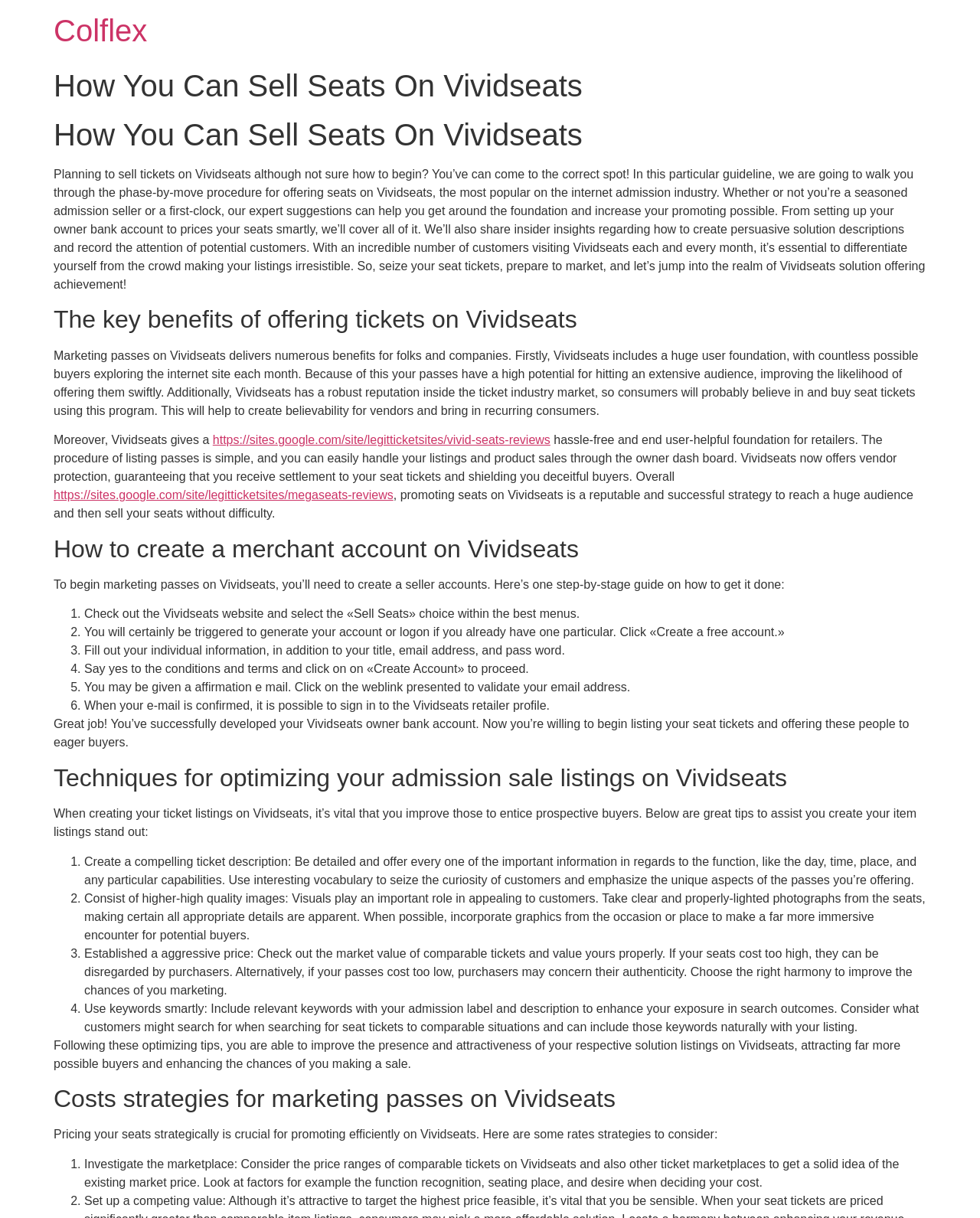What should you include in your ticket description?
Please provide a comprehensive and detailed answer to the question.

When creating a ticket description on Vividseats, you should include important information about the event, such as the date, time, place, and any special features. This is stated in the section 'Techniques for optimizing your admission sale listings on Vividseats'.